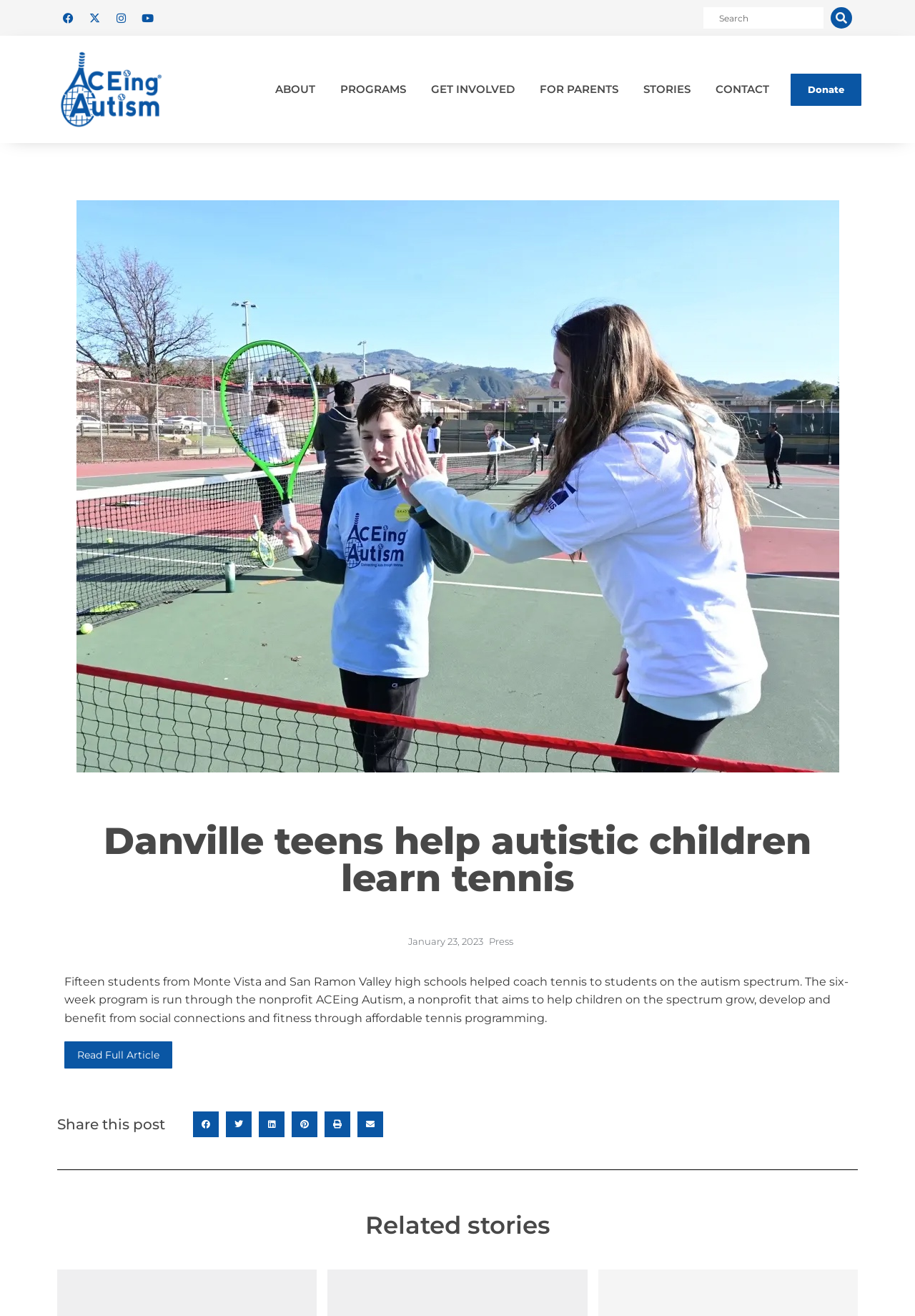Please determine the bounding box coordinates of the element's region to click for the following instruction: "Go to top of the page".

[0.961, 0.668, 0.992, 0.69]